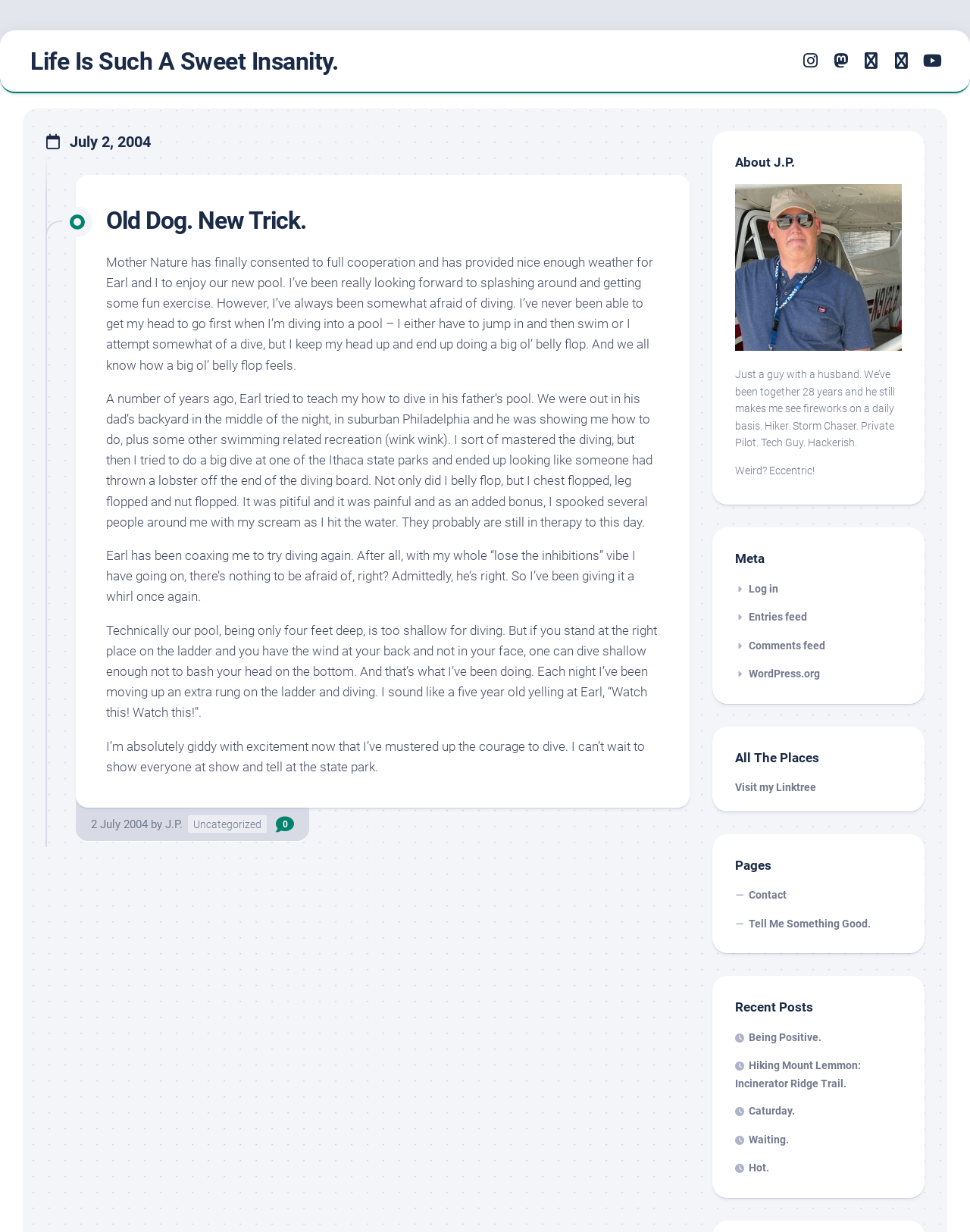Identify the bounding box coordinates of the section that should be clicked to achieve the task described: "Read the 'Old Dog. New Trick.' article".

[0.109, 0.167, 0.68, 0.192]